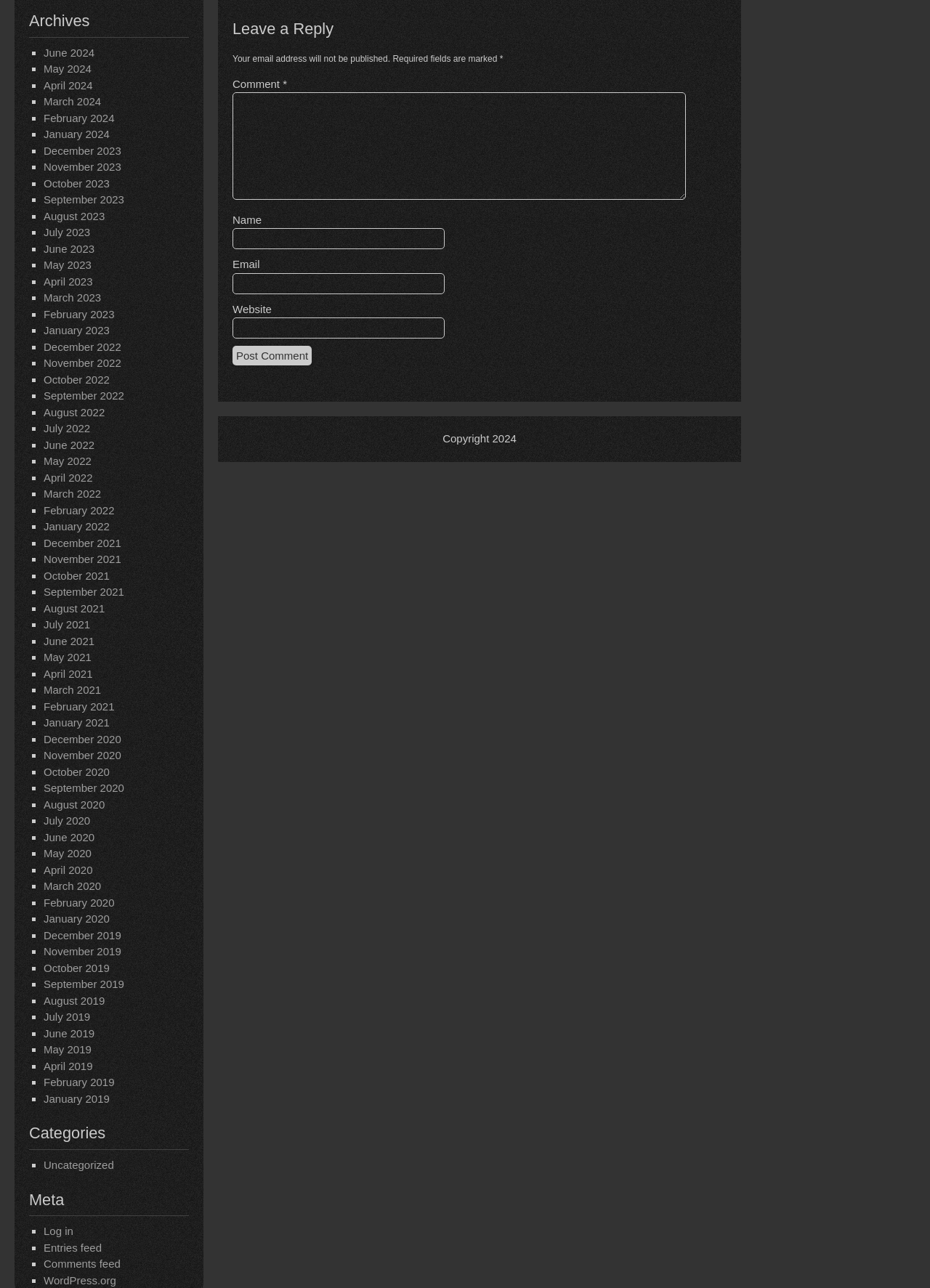Please provide a comprehensive answer to the question based on the screenshot: What is the pattern of the list markers in the archives?

The pattern of the list markers in the archives is '■', which is a square symbol preceding each link, and it is consistently used throughout the list.